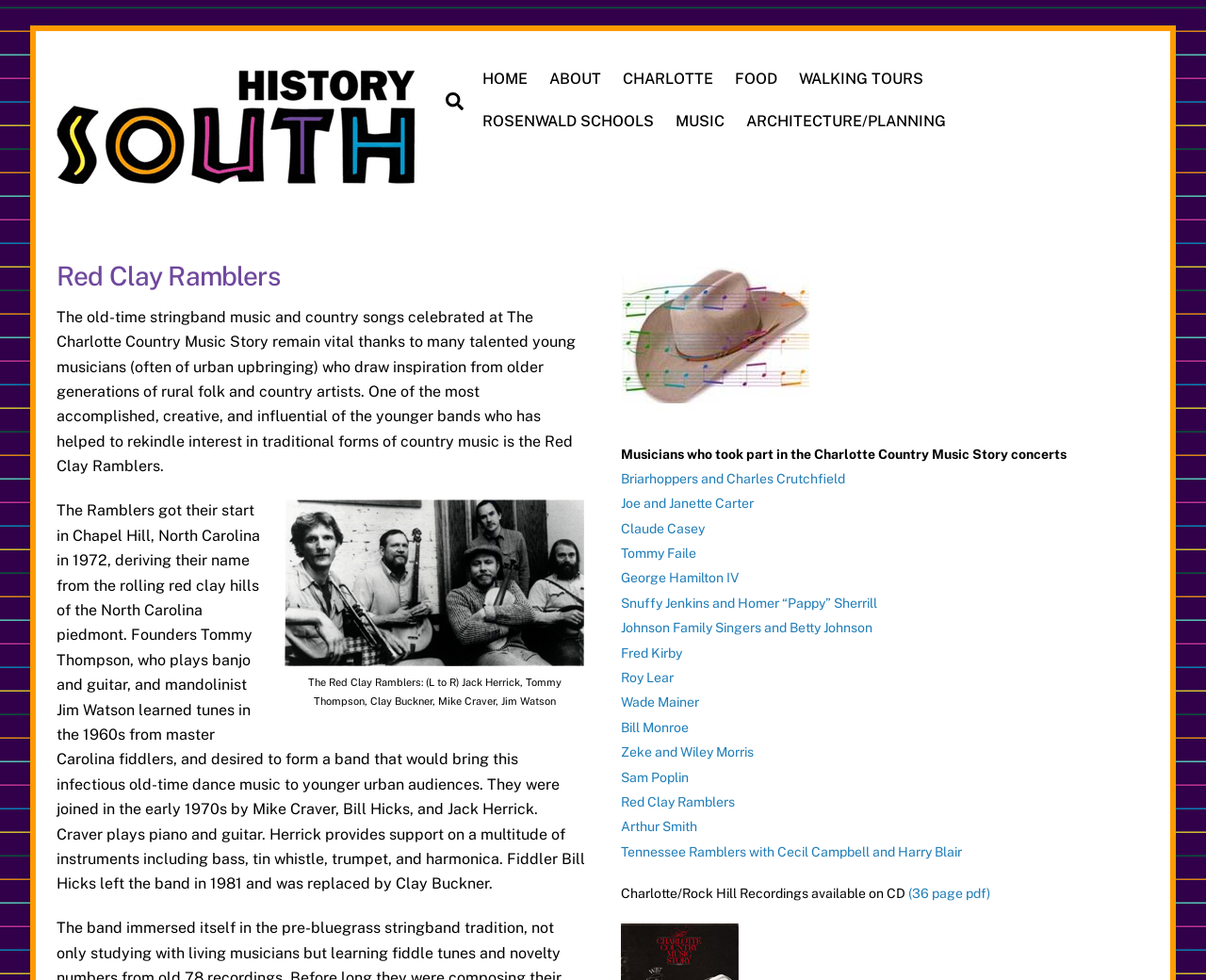Answer the question below using just one word or a short phrase: 
What is the name of the city where the Red Clay Ramblers got their start?

Chapel Hill